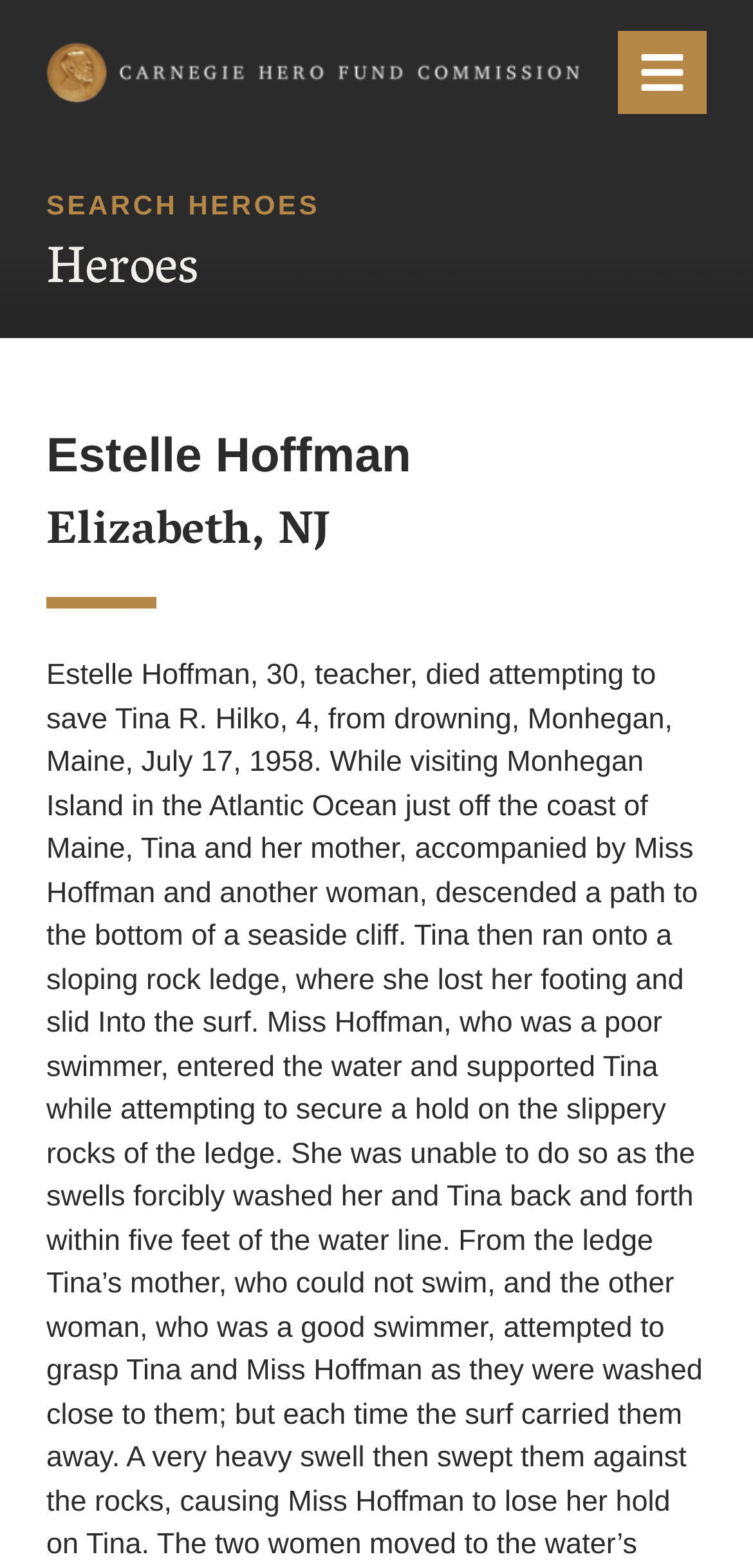Given the description "Carnegie Hero Fund Commission", determine the bounding box of the corresponding UI element.

[0.062, 0.027, 0.769, 0.066]